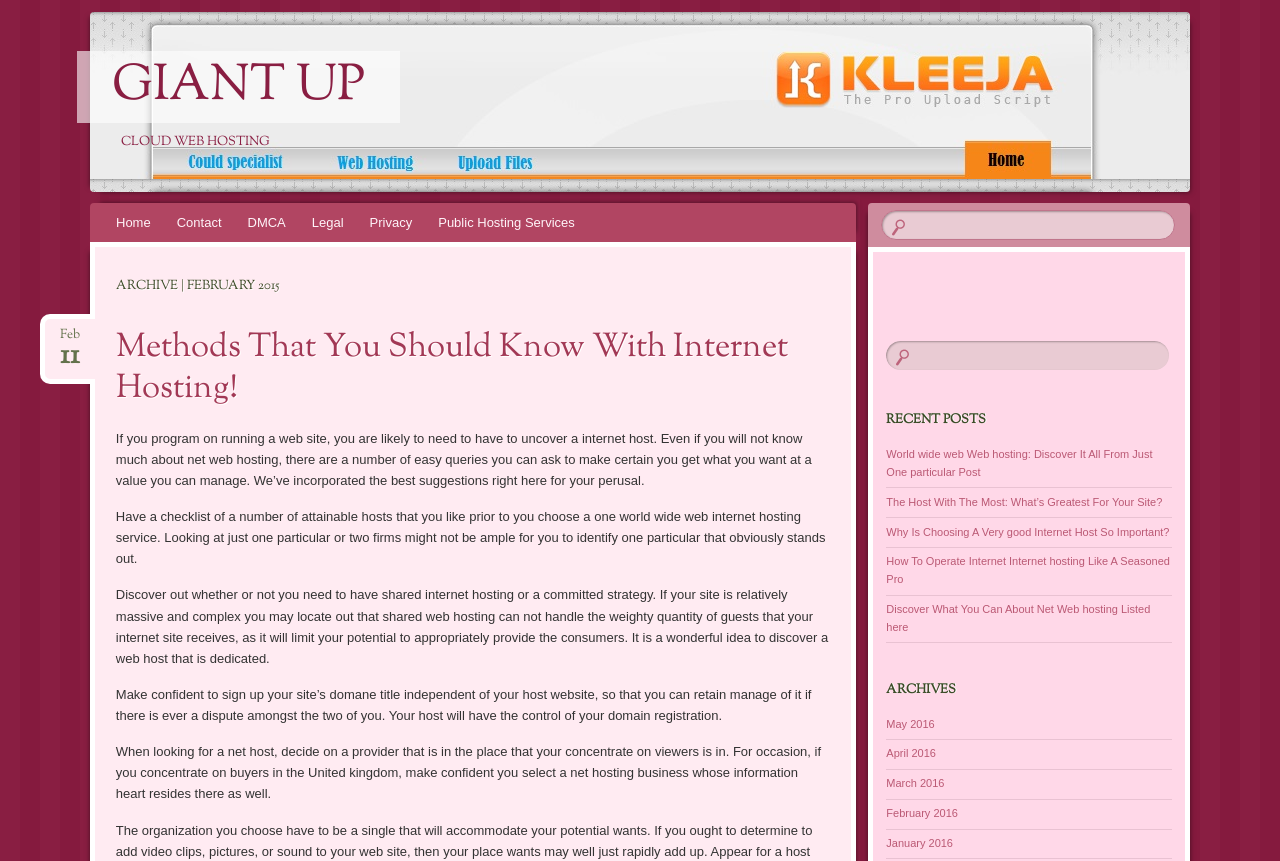Please find the bounding box coordinates of the element that you should click to achieve the following instruction: "Read the 'Methods That You Should Know With Internet Hosting!' article". The coordinates should be presented as four float numbers between 0 and 1: [left, top, right, bottom].

[0.09, 0.376, 0.615, 0.48]